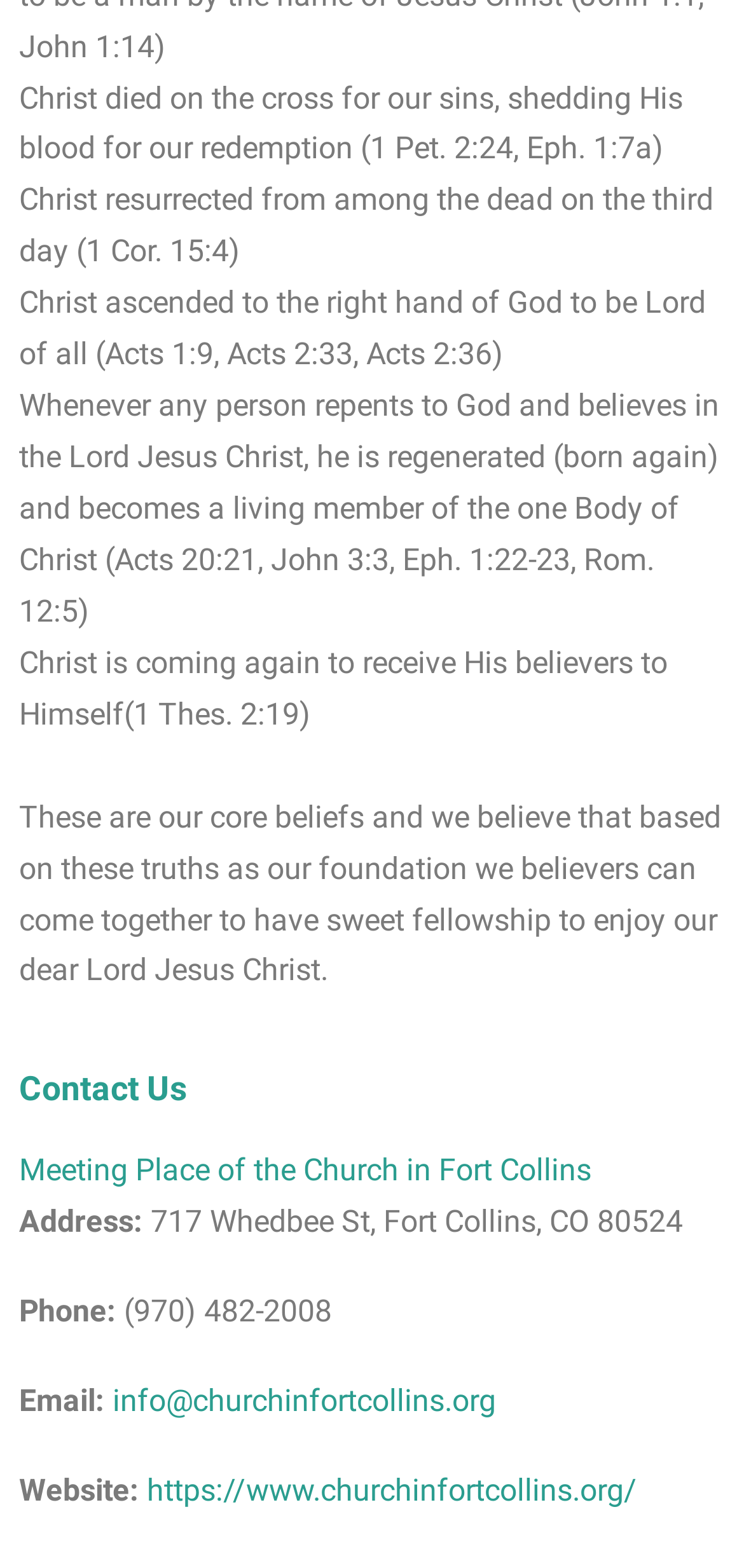What is the address of the meeting place?
Answer the question using a single word or phrase, according to the image.

717 Whedbee St, Fort Collins, CO 80524